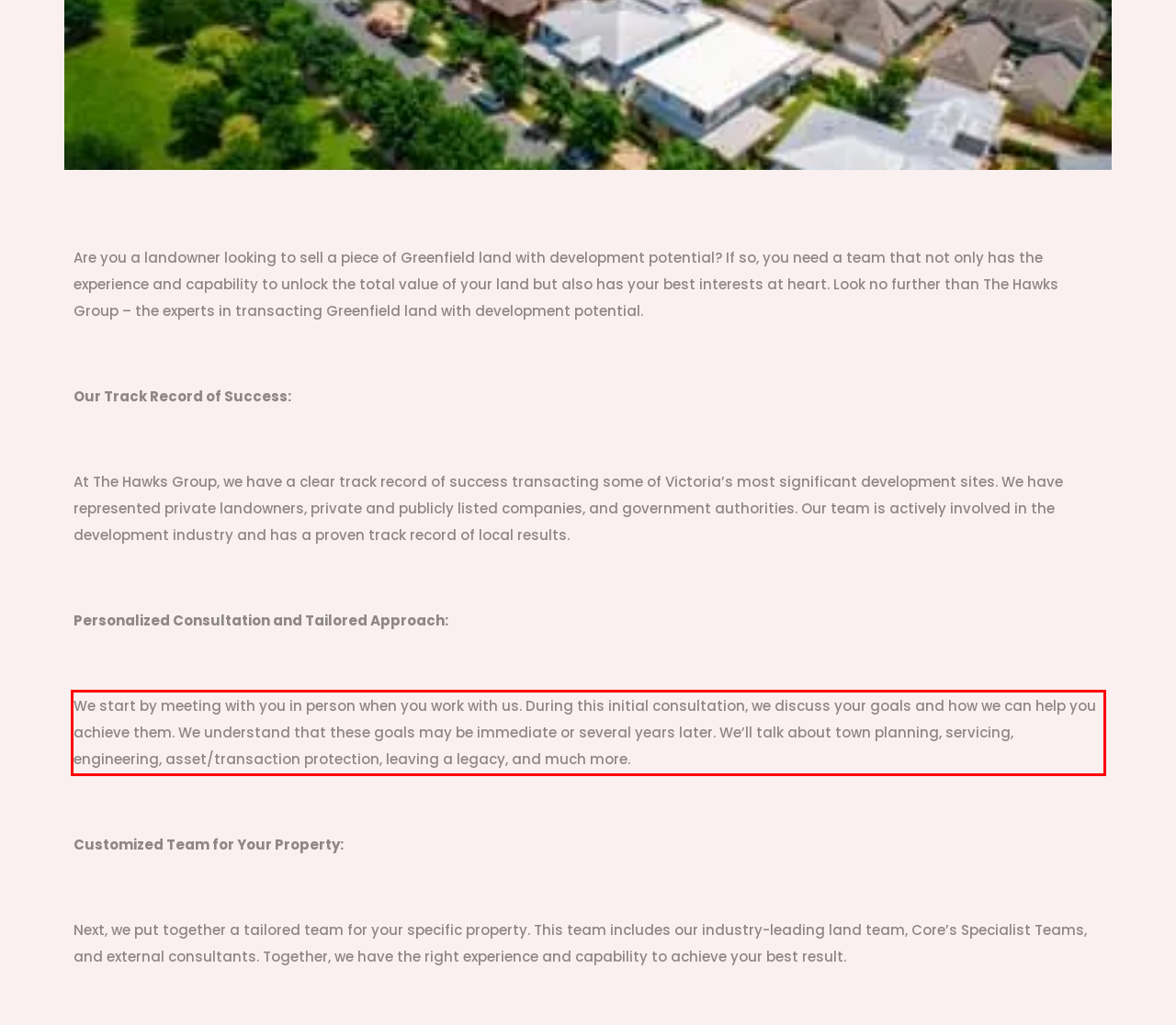Your task is to recognize and extract the text content from the UI element enclosed in the red bounding box on the webpage screenshot.

We start by meeting with you in person when you work with us. During this initial consultation, we discuss your goals and how we can help you achieve them. We understand that these goals may be immediate or several years later. We’ll talk about town planning, servicing, engineering, asset/transaction protection, leaving a legacy, and much more.